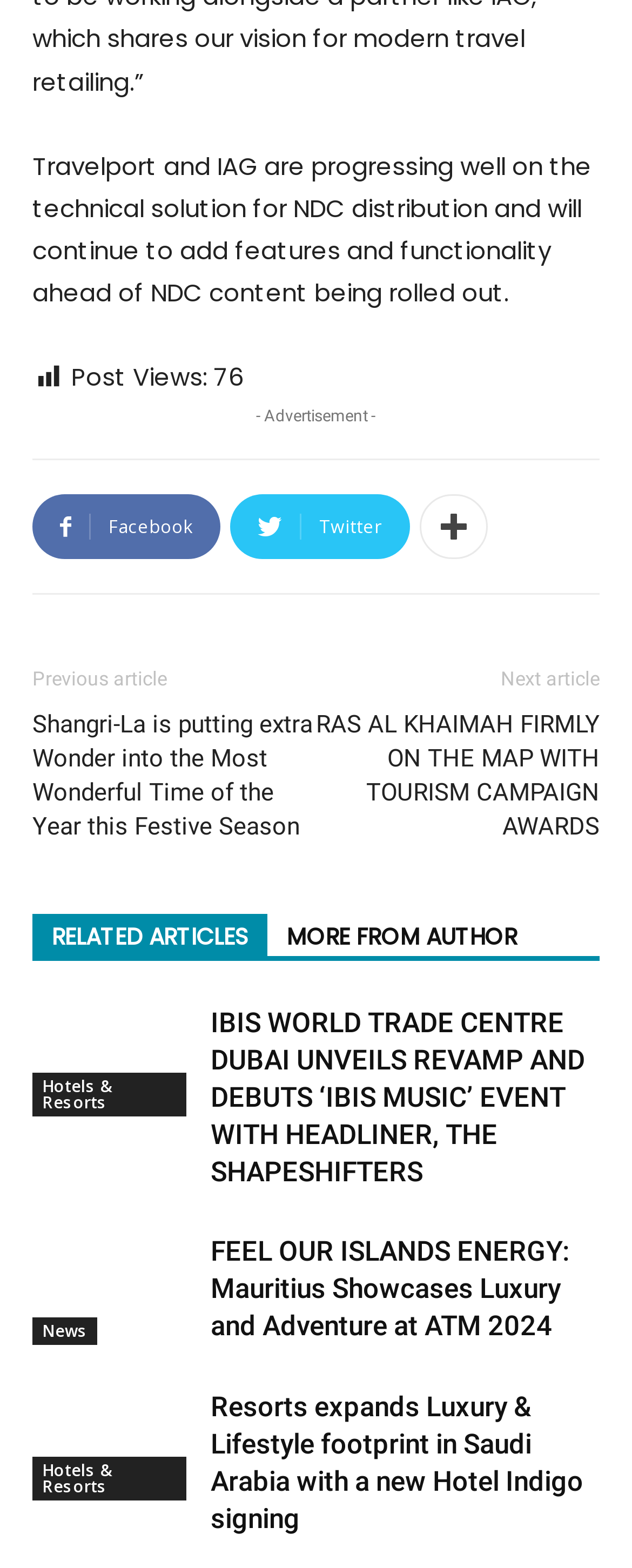Pinpoint the bounding box coordinates of the clickable element to carry out the following instruction: "Click on the link to Hotels & Resorts."

[0.051, 0.929, 0.295, 0.957]